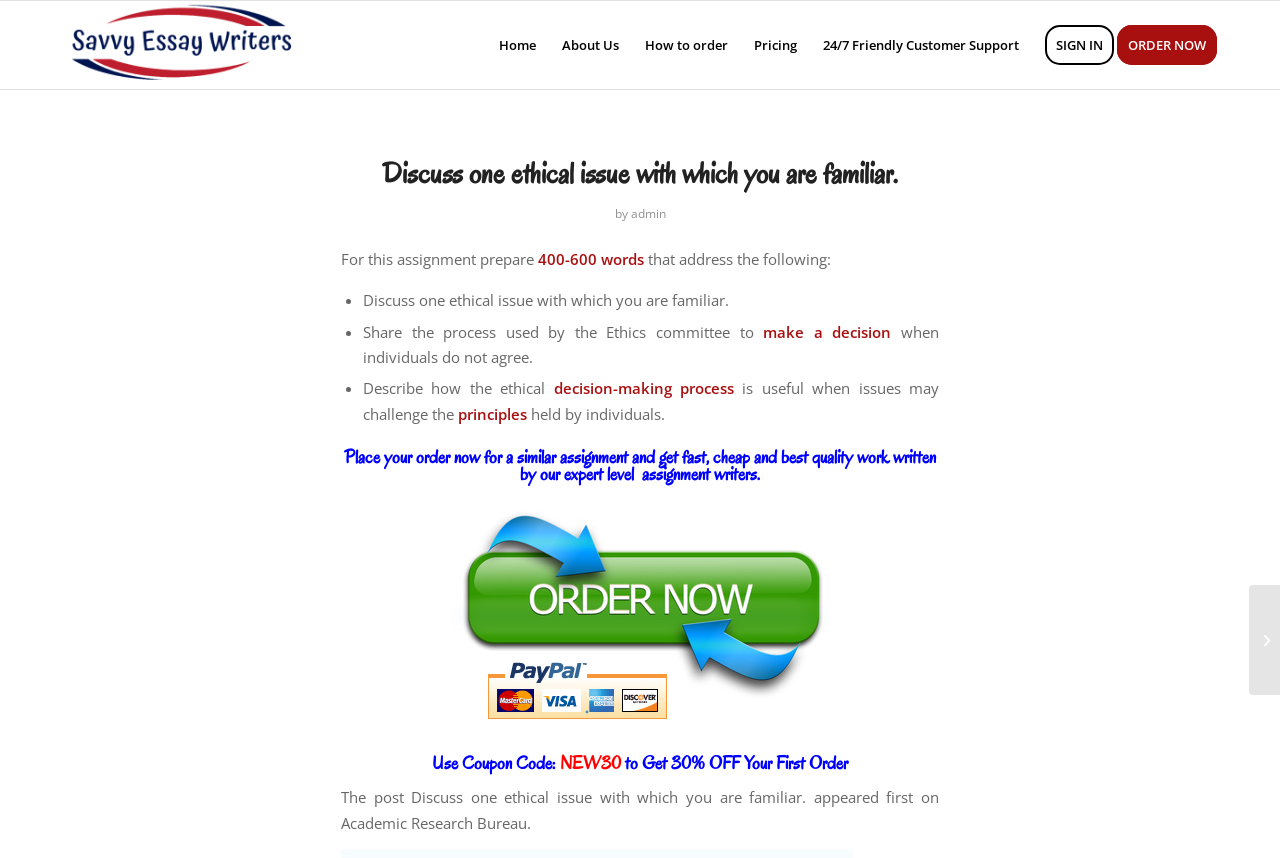Show the bounding box coordinates of the element that should be clicked to complete the task: "Click on the '24/7 Friendly Customer Support' menu item".

[0.633, 0.001, 0.806, 0.104]